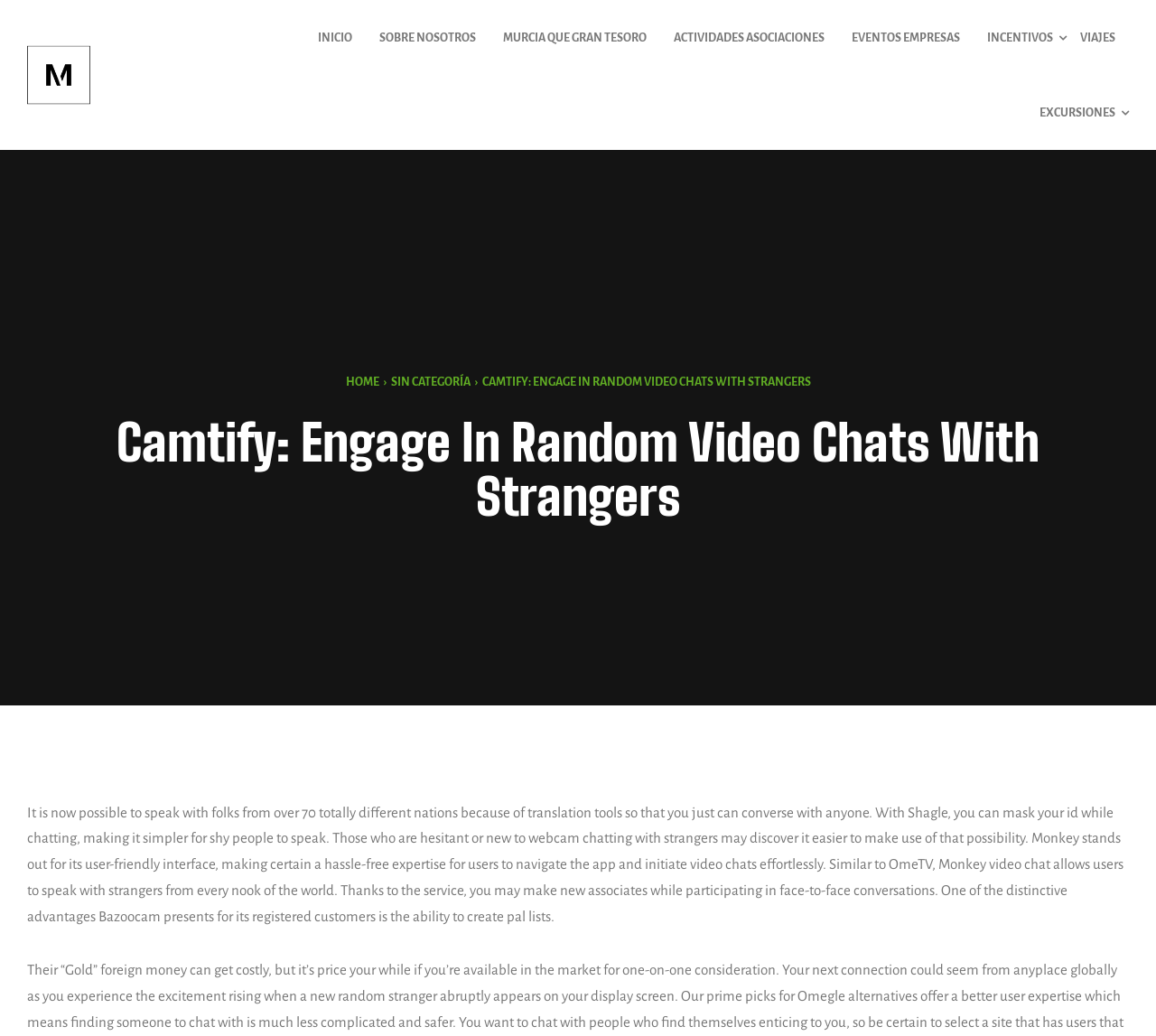Give a one-word or one-phrase response to the question:
What is the text of the first link in the top navigation bar?

Logo